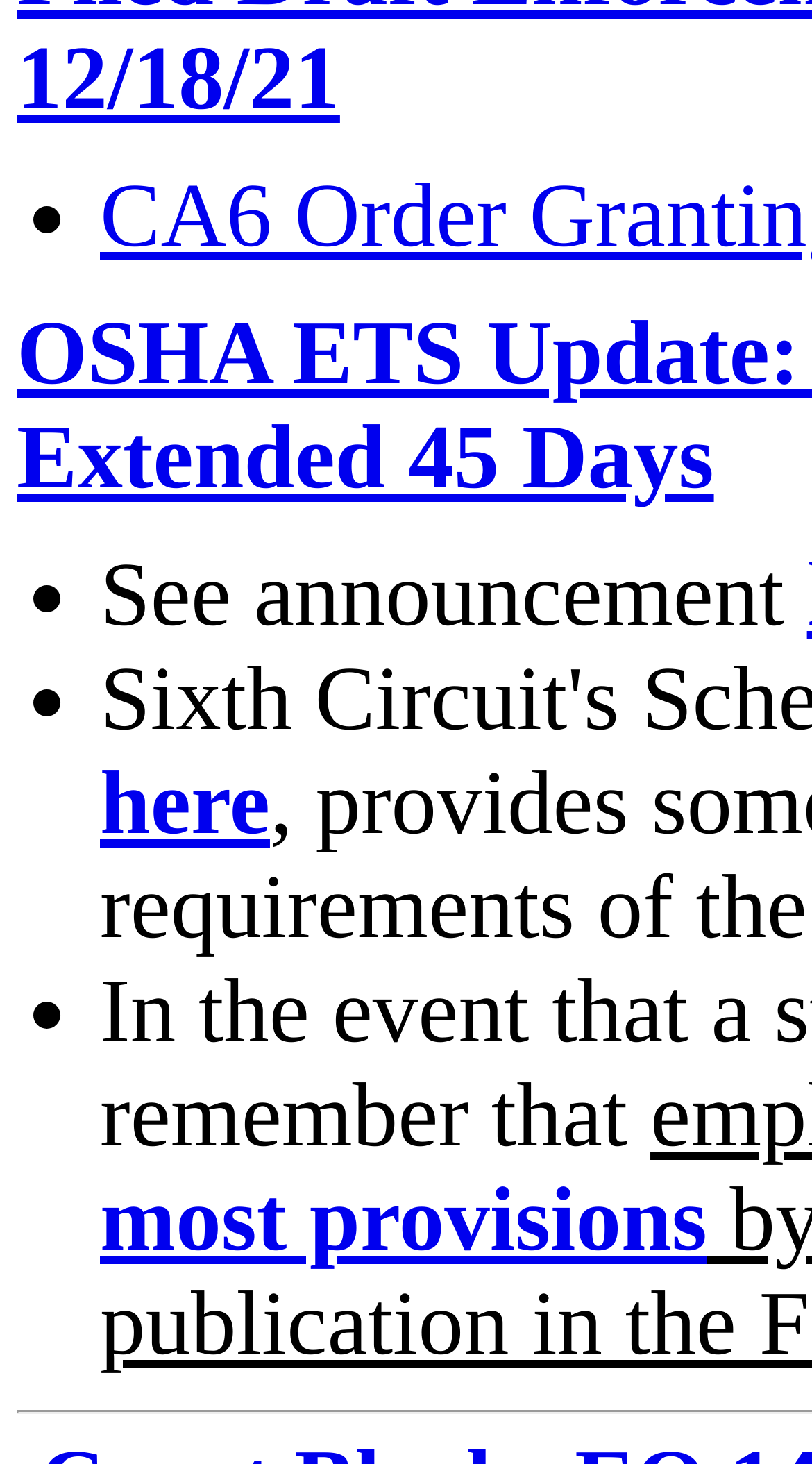Using the provided element description "Media Kit", determine the bounding box coordinates of the UI element.

None